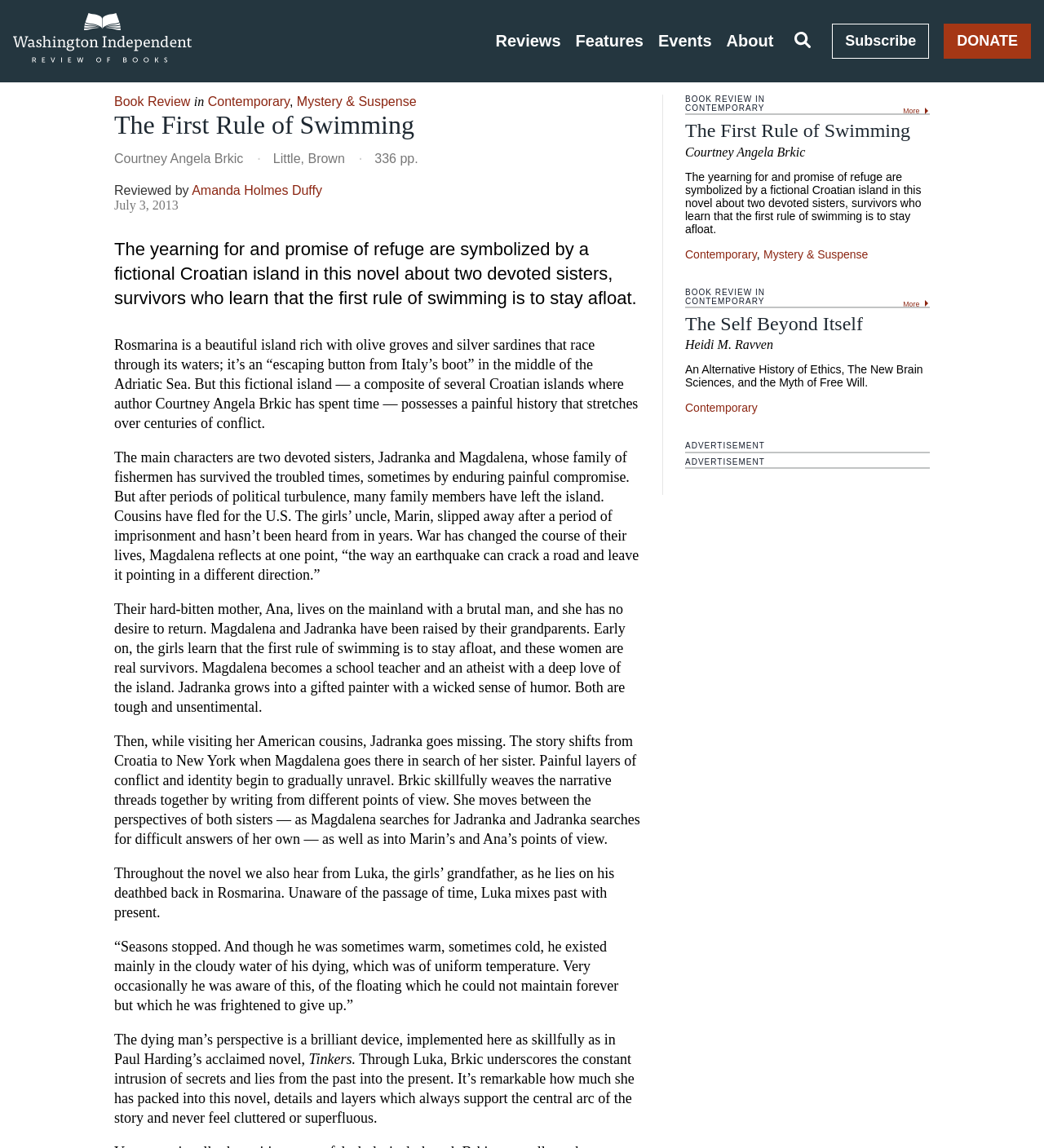Please determine the bounding box coordinates of the element to click on in order to accomplish the following task: "Read the book review". Ensure the coordinates are four float numbers ranging from 0 to 1, i.e., [left, top, right, bottom].

[0.109, 0.082, 0.182, 0.094]